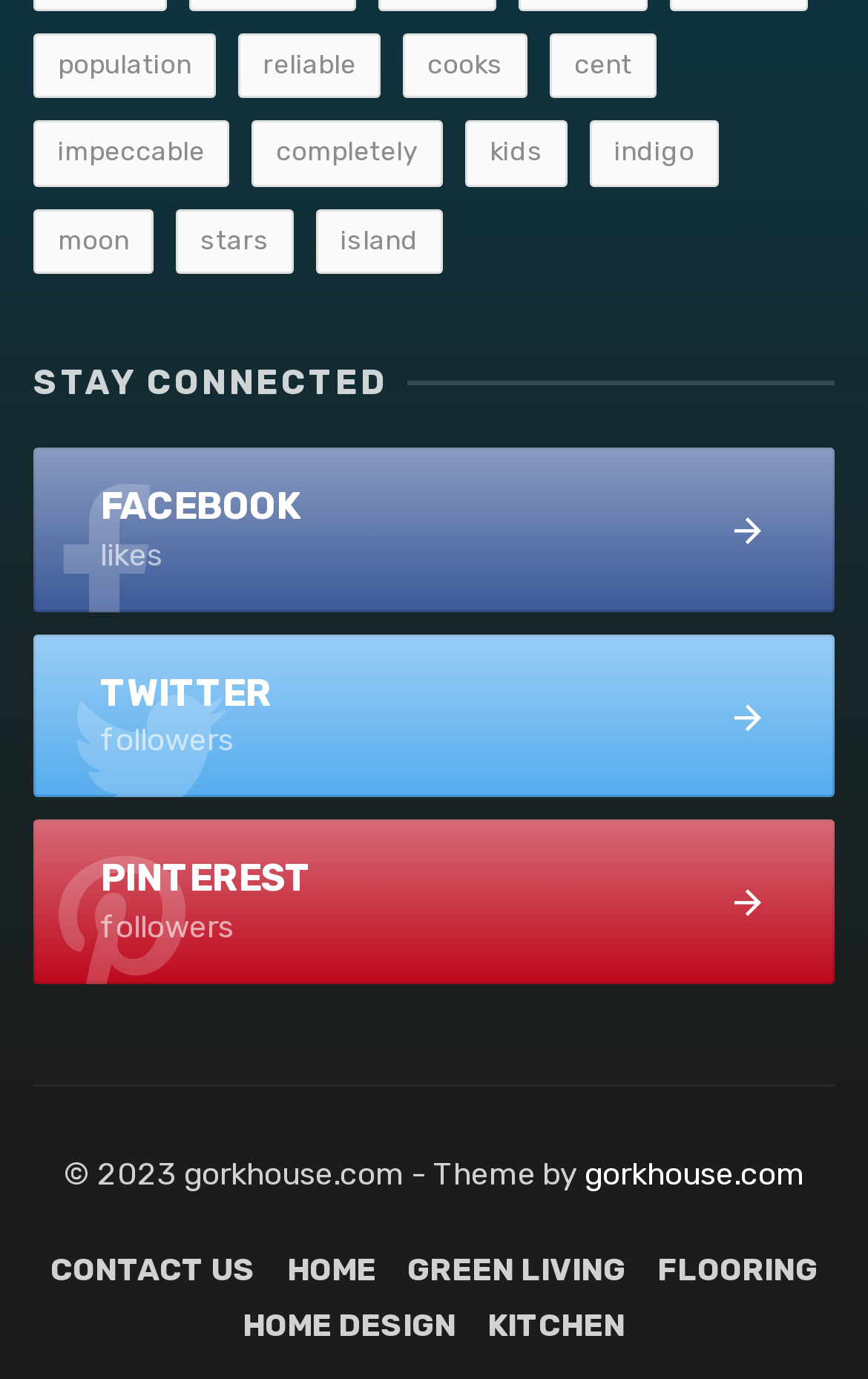Could you find the bounding box coordinates of the clickable area to complete this instruction: "check CONTACT US"?

[0.058, 0.905, 0.294, 0.937]